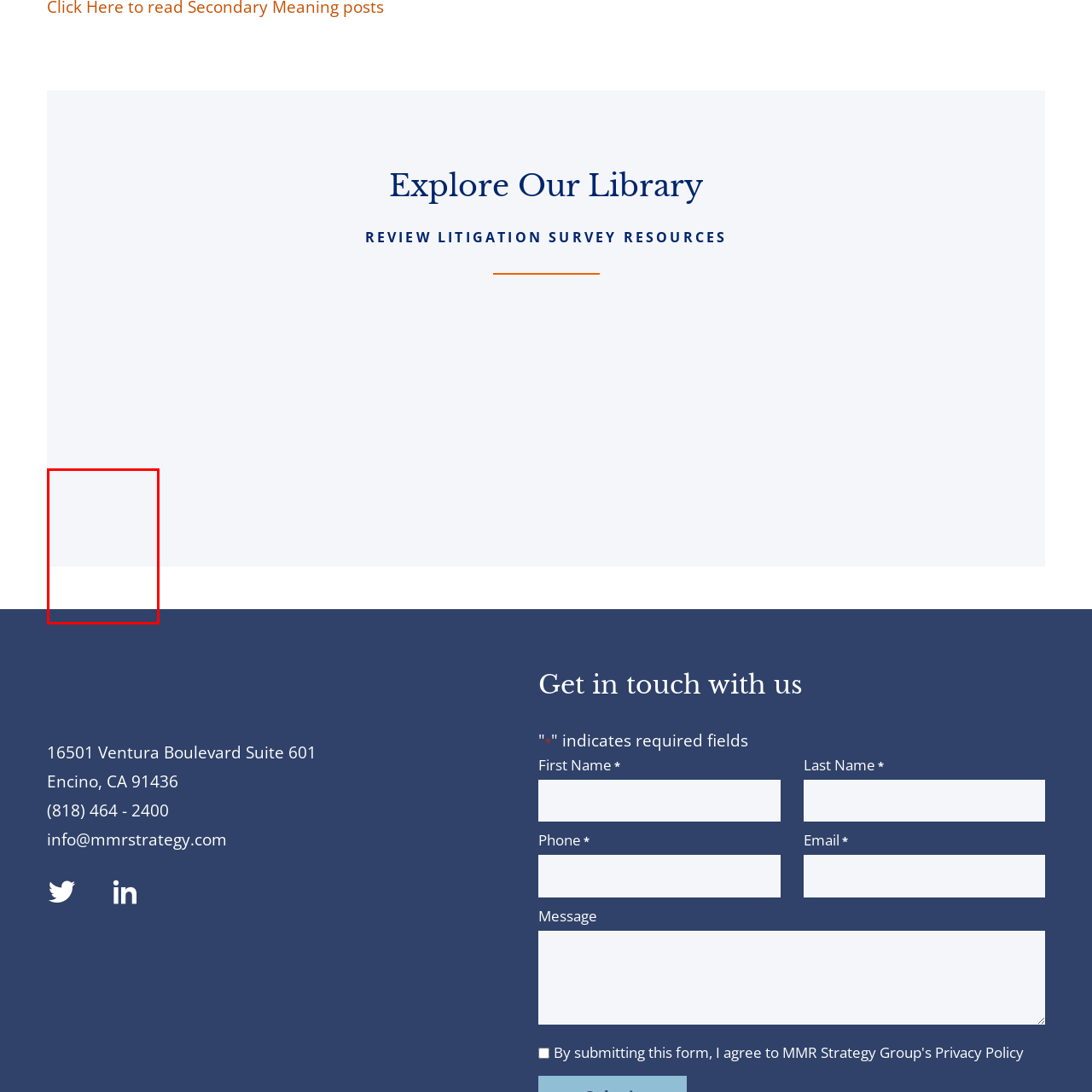What is the title of the image? Observe the image within the red bounding box and give a one-word or short-phrase answer.

Confusion Surveys are for the Birds